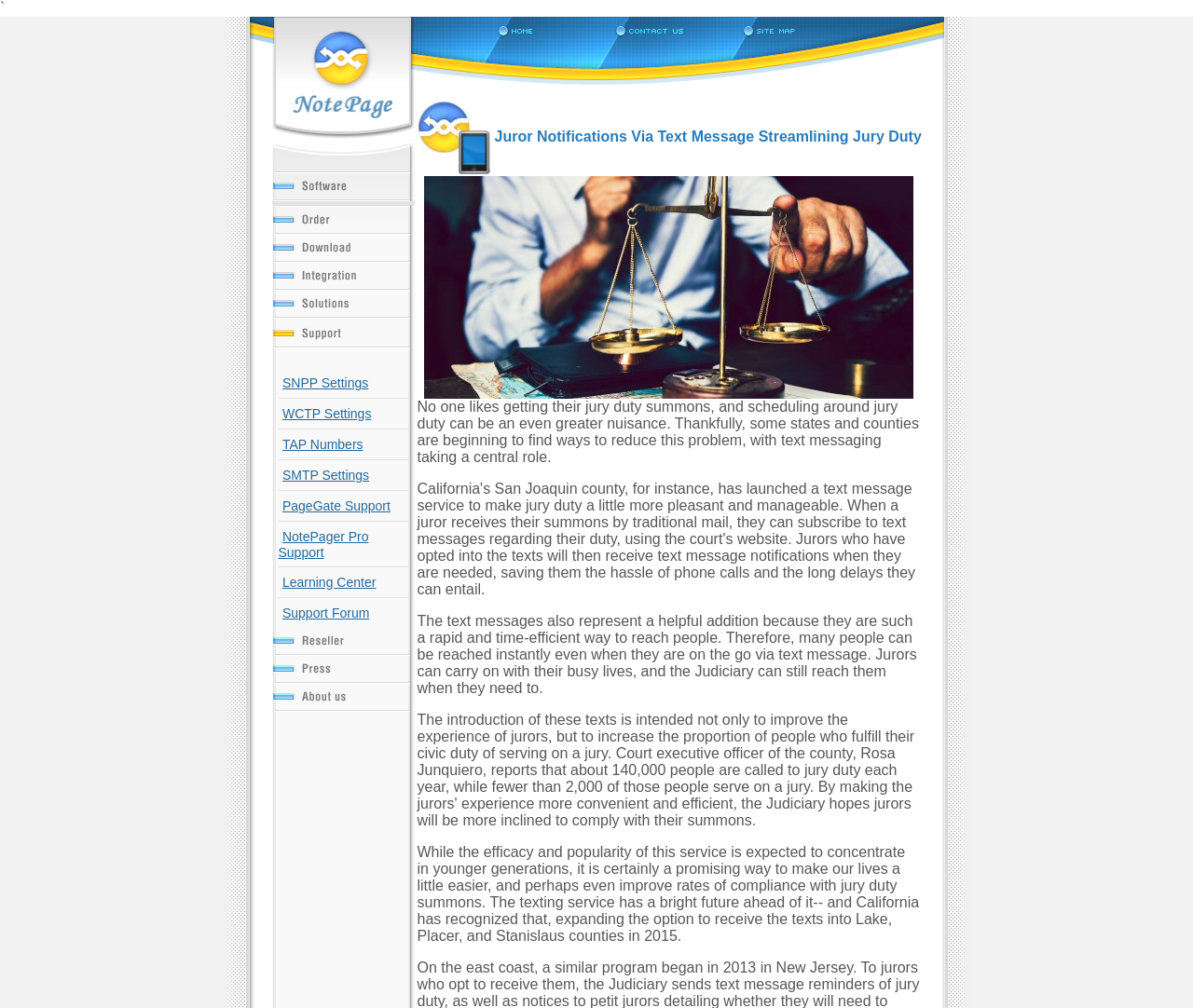Pinpoint the bounding box coordinates of the clickable element needed to complete the instruction: "Click on NotePage Software". The coordinates should be provided as four float numbers between 0 and 1: [left, top, right, bottom].

[0.228, 0.188, 0.346, 0.202]